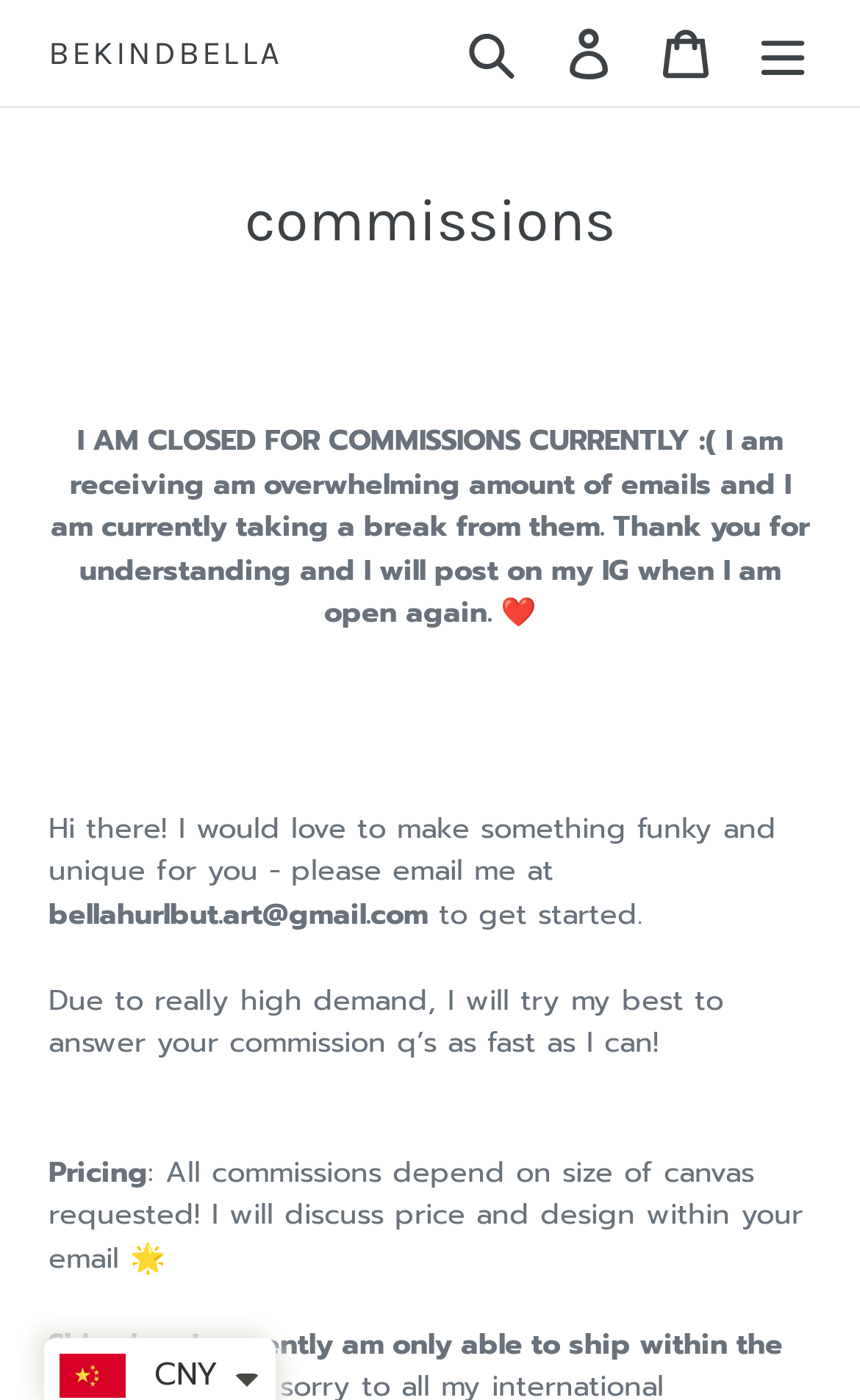Answer the question with a single word or phrase: 
What is the email address to contact for commissions?

bellahurlbut.art@gmail.com